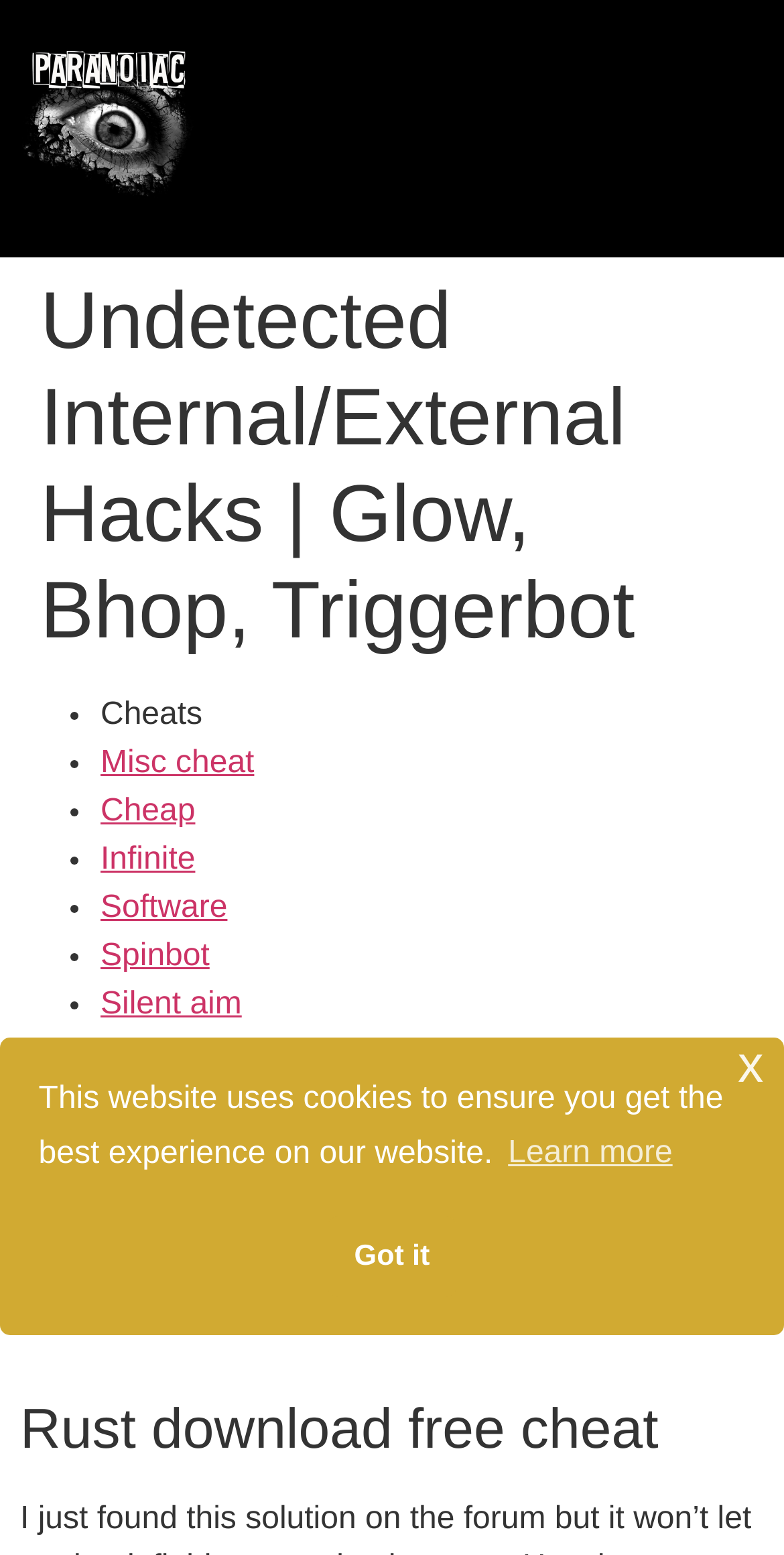Please specify the bounding box coordinates for the clickable region that will help you carry out the instruction: "Contact the website administrator".

None